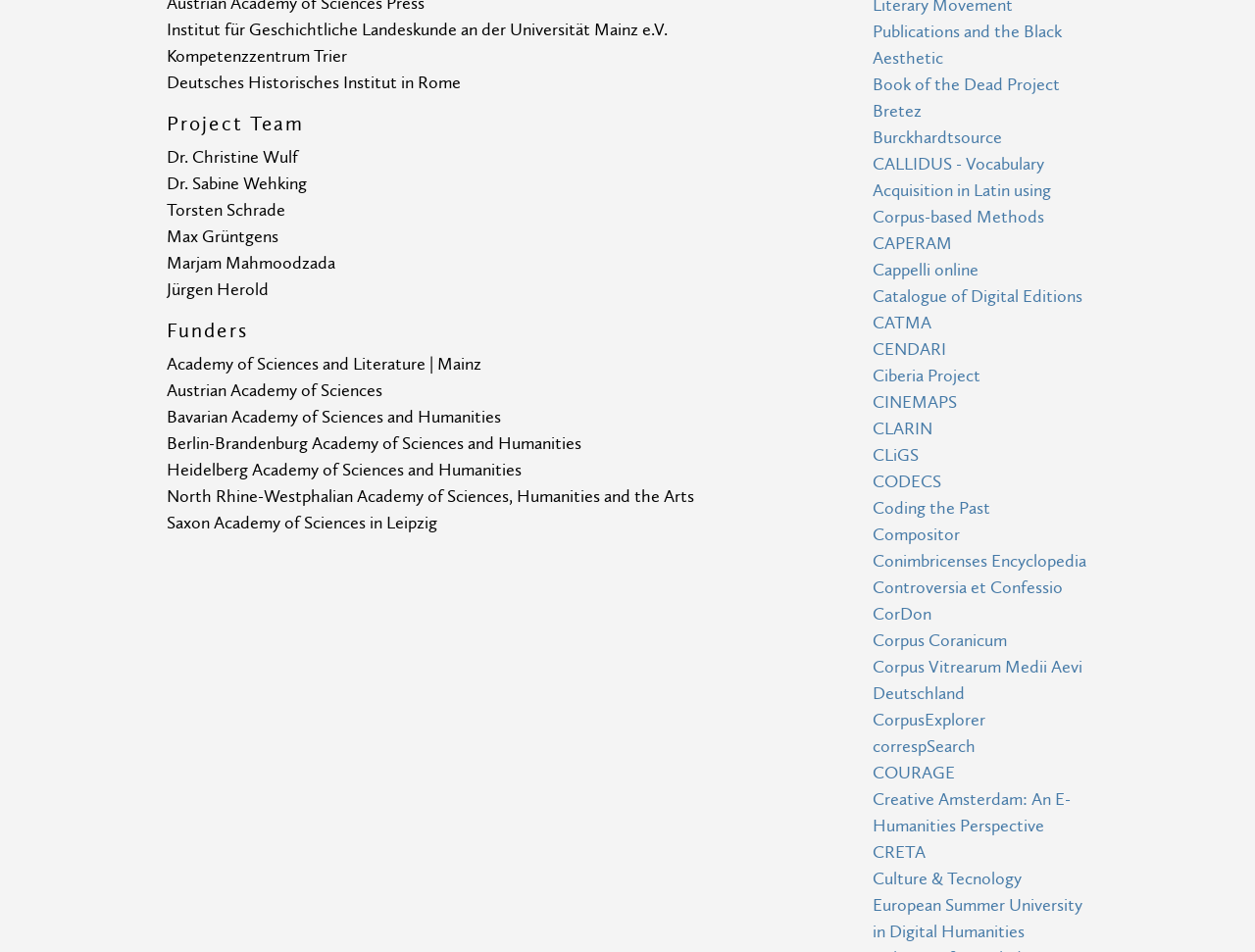How many team members are listed?
Using the visual information, reply with a single word or short phrase.

7